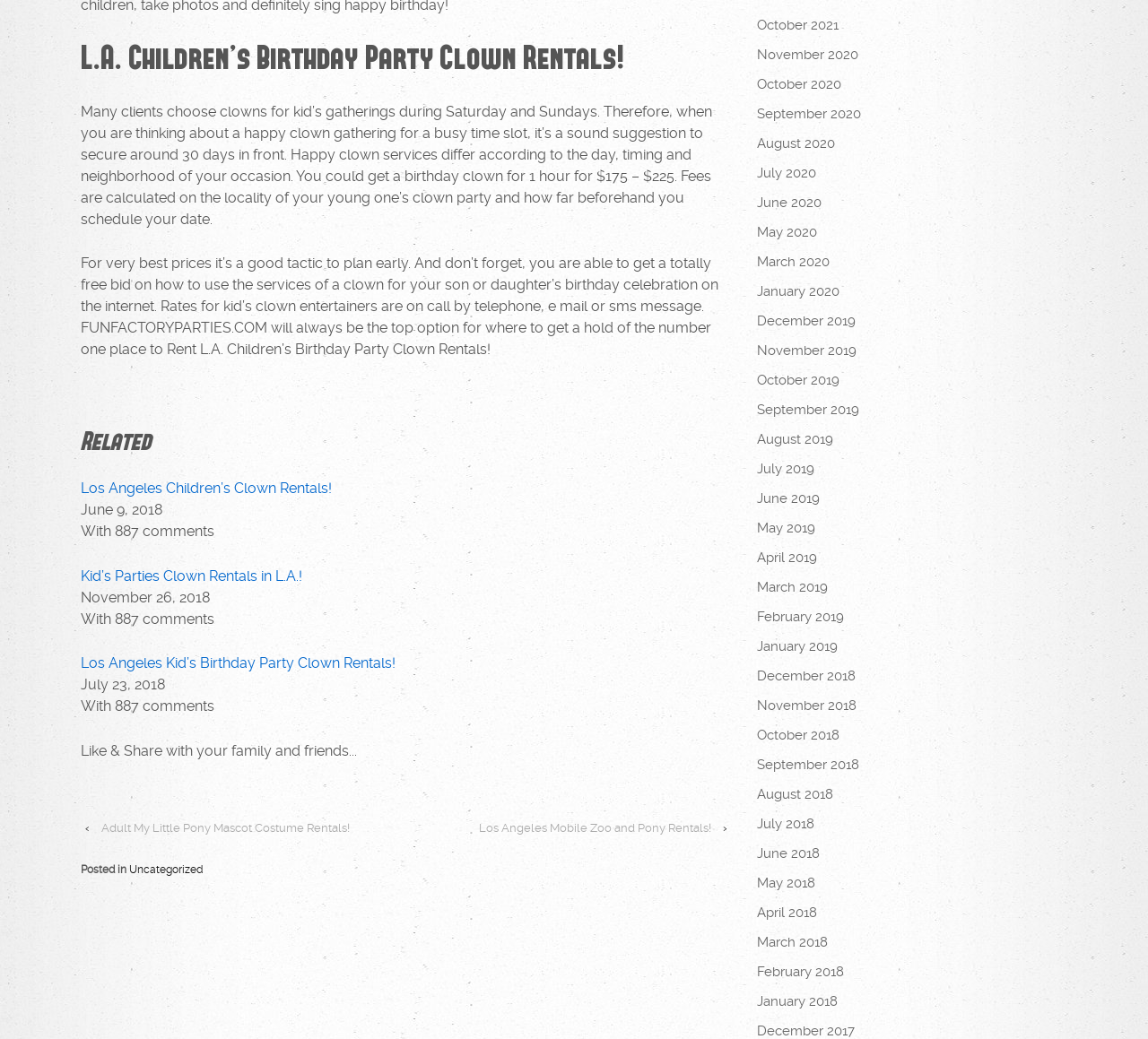Give a concise answer using only one word or phrase for this question:
What is the purpose of the 'Related' section?

To provide related links